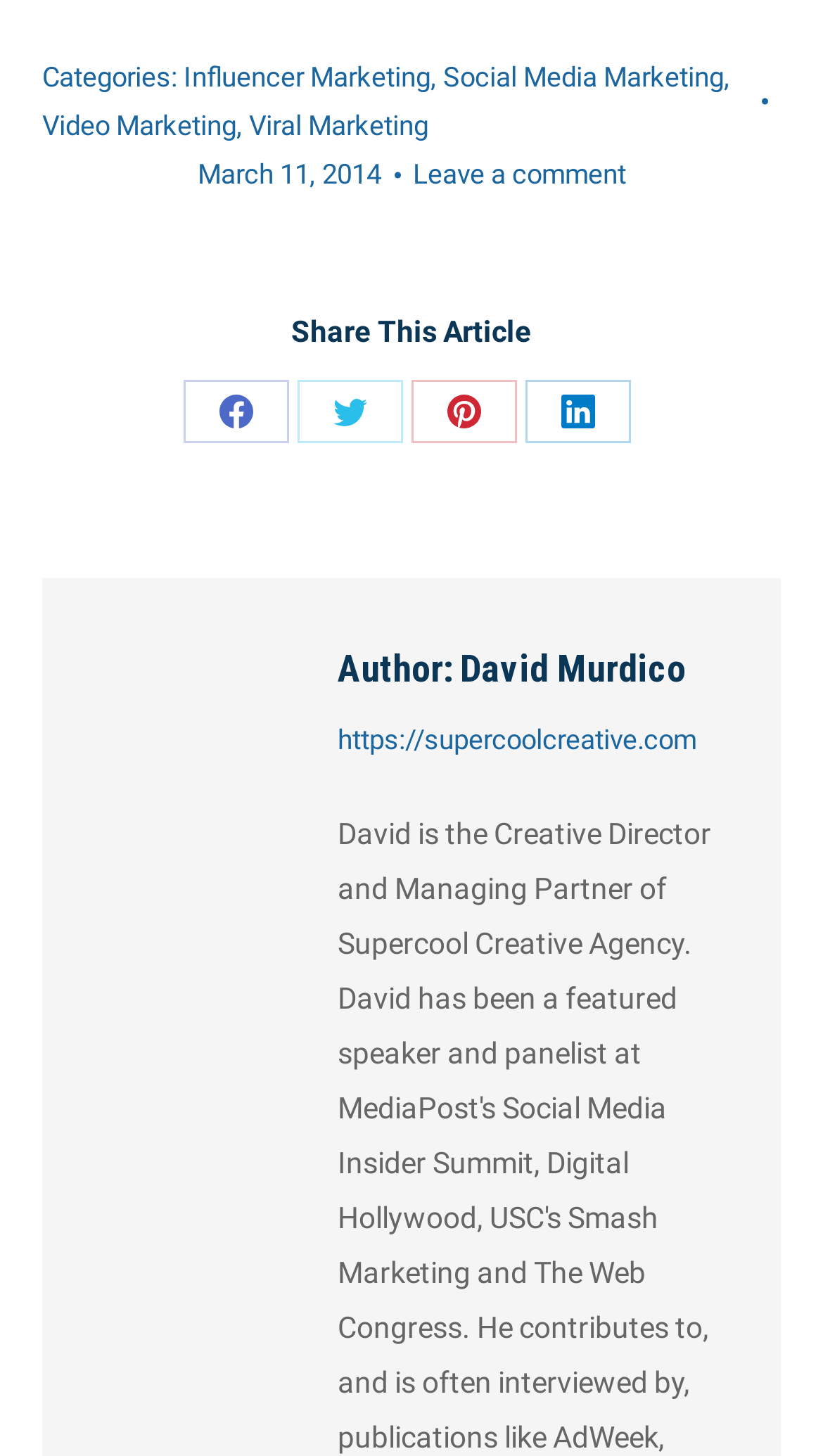Provide the bounding box coordinates of the HTML element this sentence describes: "https://supercoolcreative.com". The bounding box coordinates consist of four float numbers between 0 and 1, i.e., [left, top, right, bottom].

[0.41, 0.491, 0.846, 0.525]